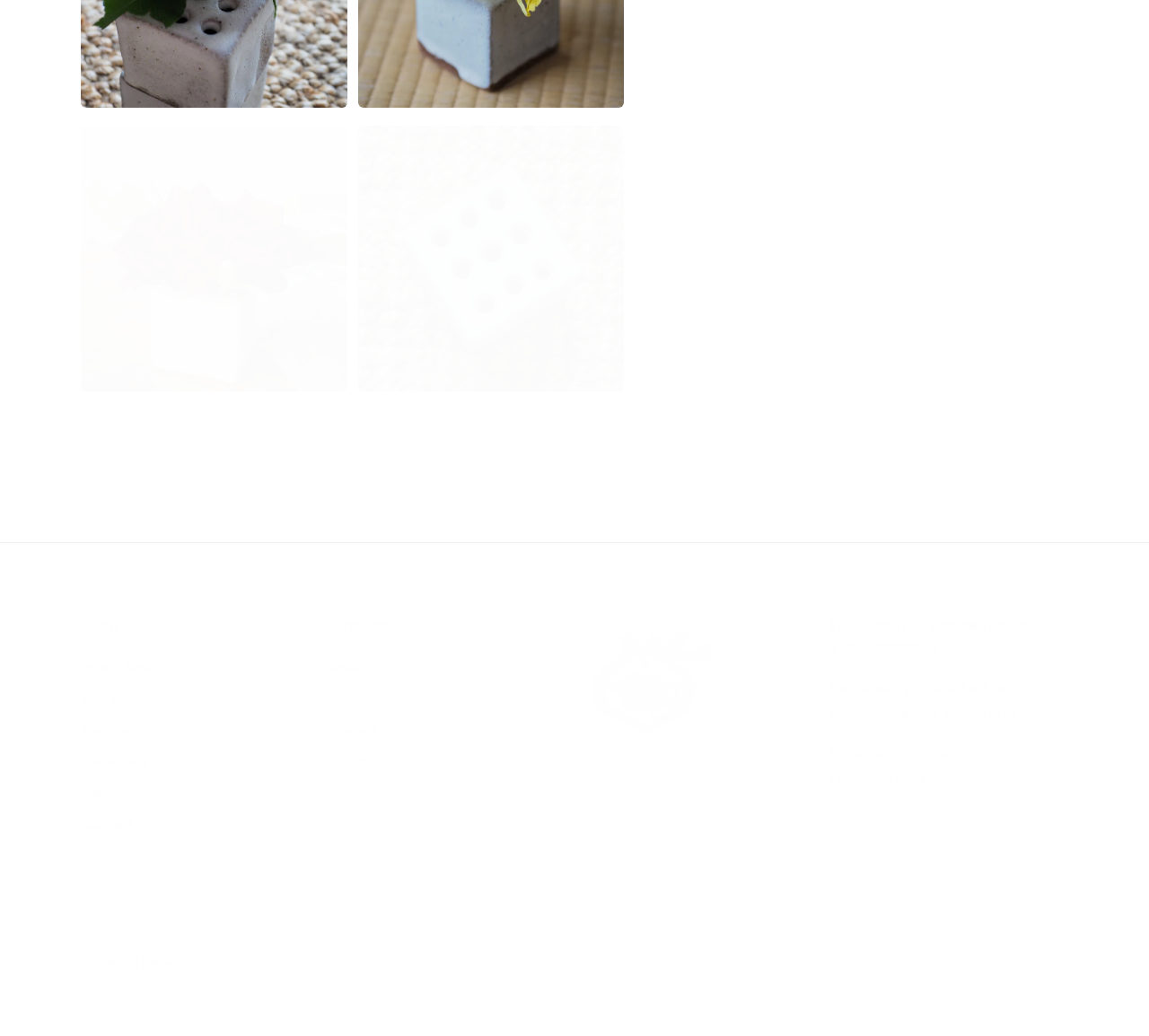Pinpoint the bounding box coordinates for the area that should be clicked to perform the following instruction: "Get help from sales team".

None